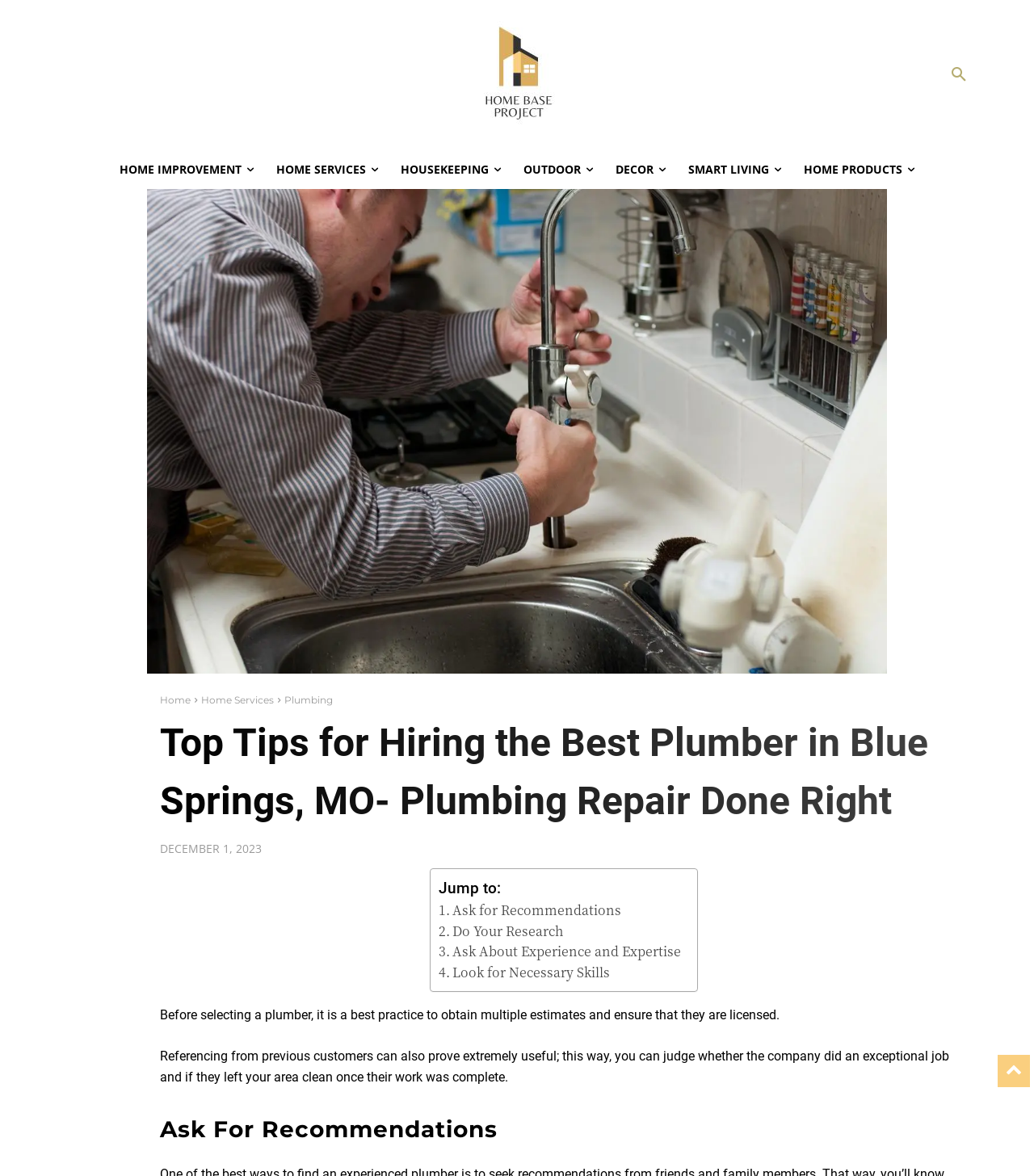Provide a thorough description of this webpage.

The webpage is about "Top Tips for Hiring the Best Plumber in Blue Springs, MO- Plumbing Repair Done Right". At the top, there is a logo of "Home Base Project" with a link to the homepage, positioned on the left side. On the right side, there is a search button. 

Below the logo, there are six main categories: "HOME IMPROVEMENT", "HOME SERVICES", "HOUSEKEEPING", "OUTDOOR", "DECOR", and "SMART LIVING", each with a link. These categories are horizontally aligned and take up the entire width of the page.

Underneath the categories, there are sub-links to "Home", "Home Services", and "Plumbing", which are positioned on the left side. The main heading "Top Tips for Hiring the Best Plumber in Blue Springs, MO- Plumbing Repair Done Right" is located below the sub-links, spanning almost the entire width of the page.

On the right side of the main heading, there is a time stamp "DECEMBER 1, 2023". Below the main heading, there is a table with a "Jump to:" label, followed by four links: "Ask for Recommendations", "Do Your Research", "Ask About Experience and Expertise", and "Look for Necessary Skills". These links are vertically aligned and take up about half of the page's width.

The main content of the webpage starts below the table, with a paragraph of text that advises readers to obtain multiple estimates and ensure that plumbers are licensed. The next paragraph discusses the importance of referencing previous customers to judge a company's performance. 

Finally, there is a subheading "Ask For Recommendations" at the bottom of the page.